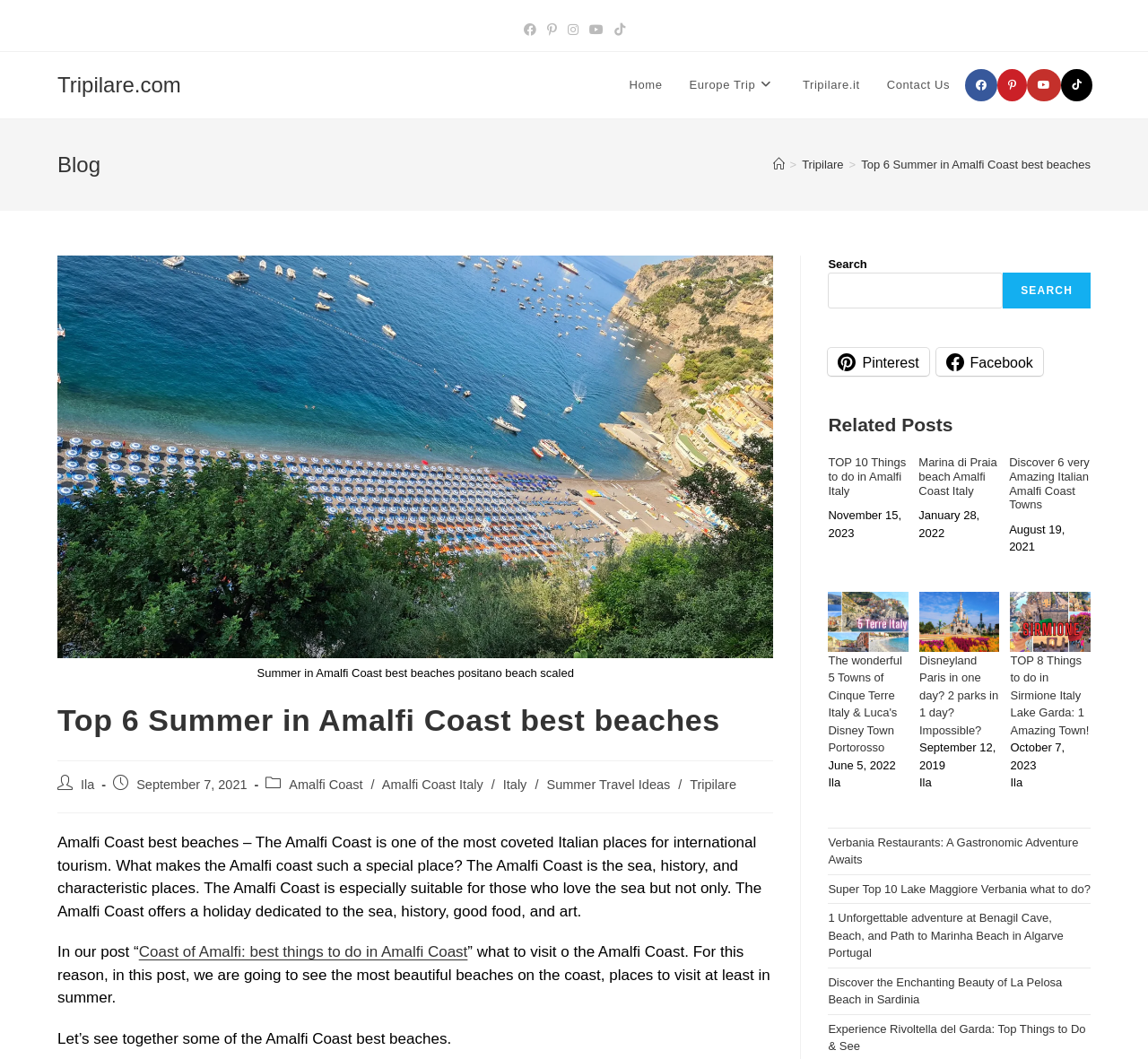Specify the bounding box coordinates of the area that needs to be clicked to achieve the following instruction: "Search for something".

[0.721, 0.257, 0.874, 0.291]